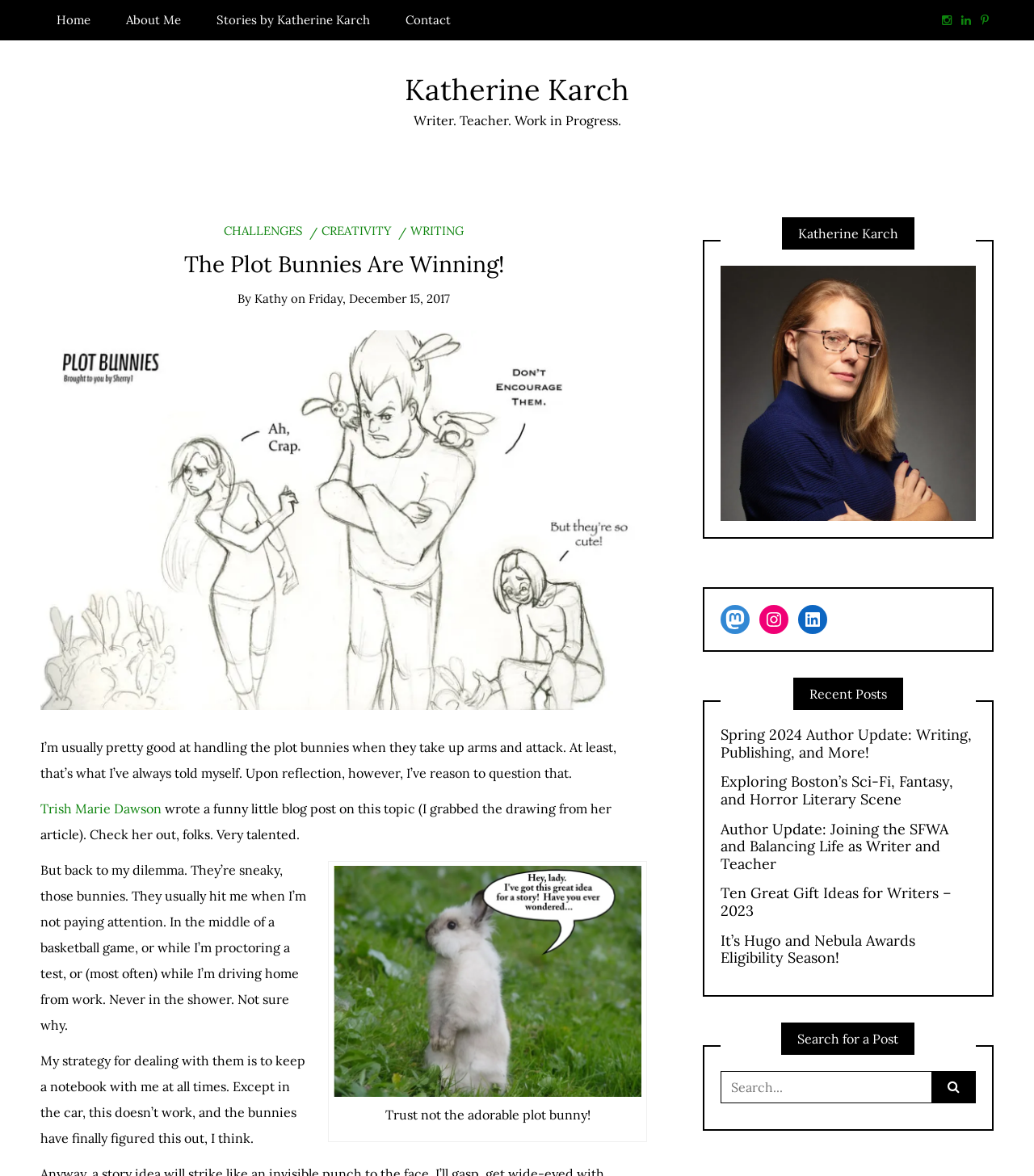Give a one-word or short phrase answer to the question: 
What is the title of the first blog post?

Attack of the Plot Bunnies